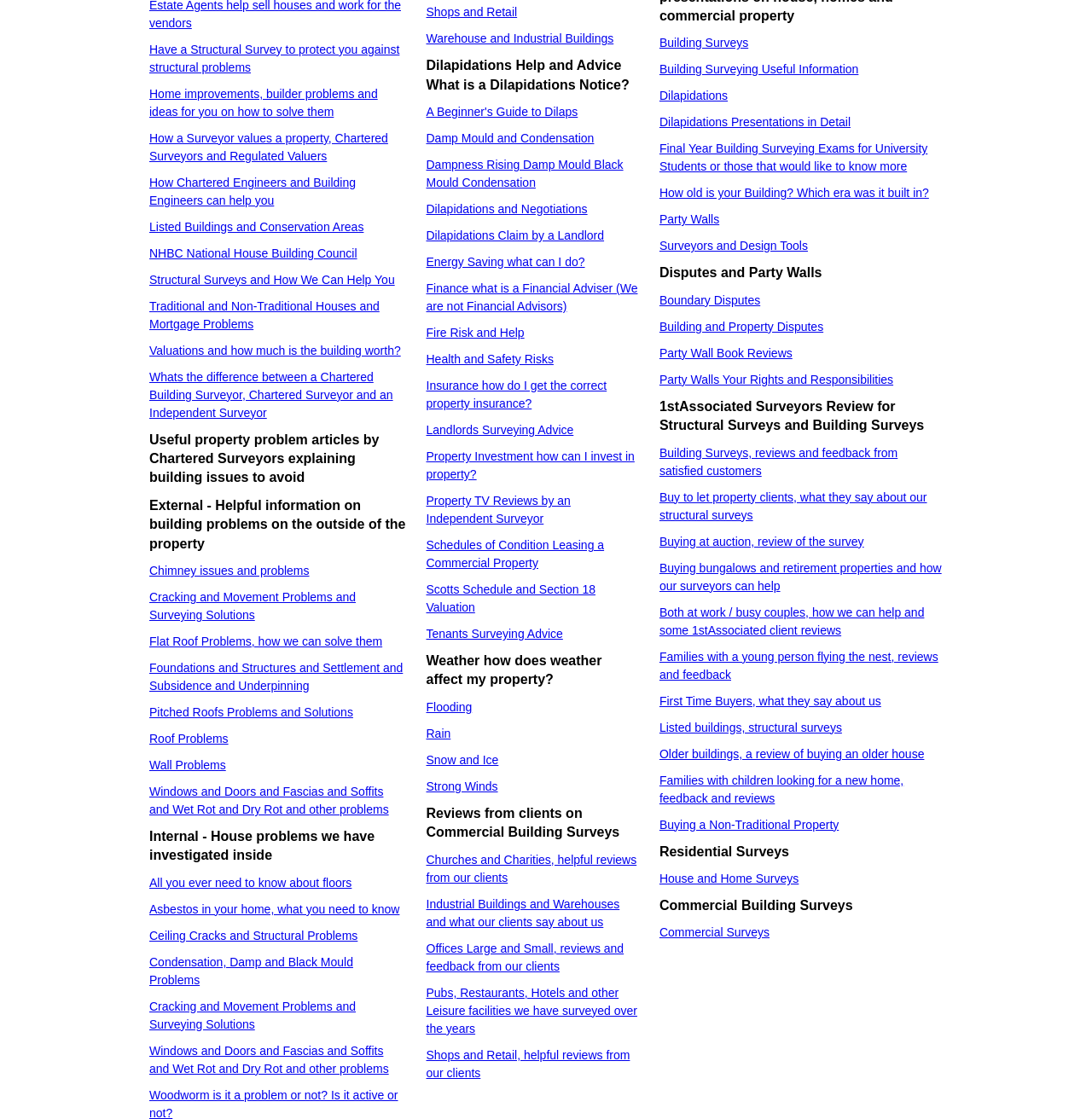Determine the bounding box for the UI element as described: "Landlords Surveying Advice". The coordinates should be represented as four float numbers between 0 and 1, formatted as [left, top, right, bottom].

[0.39, 0.378, 0.525, 0.39]